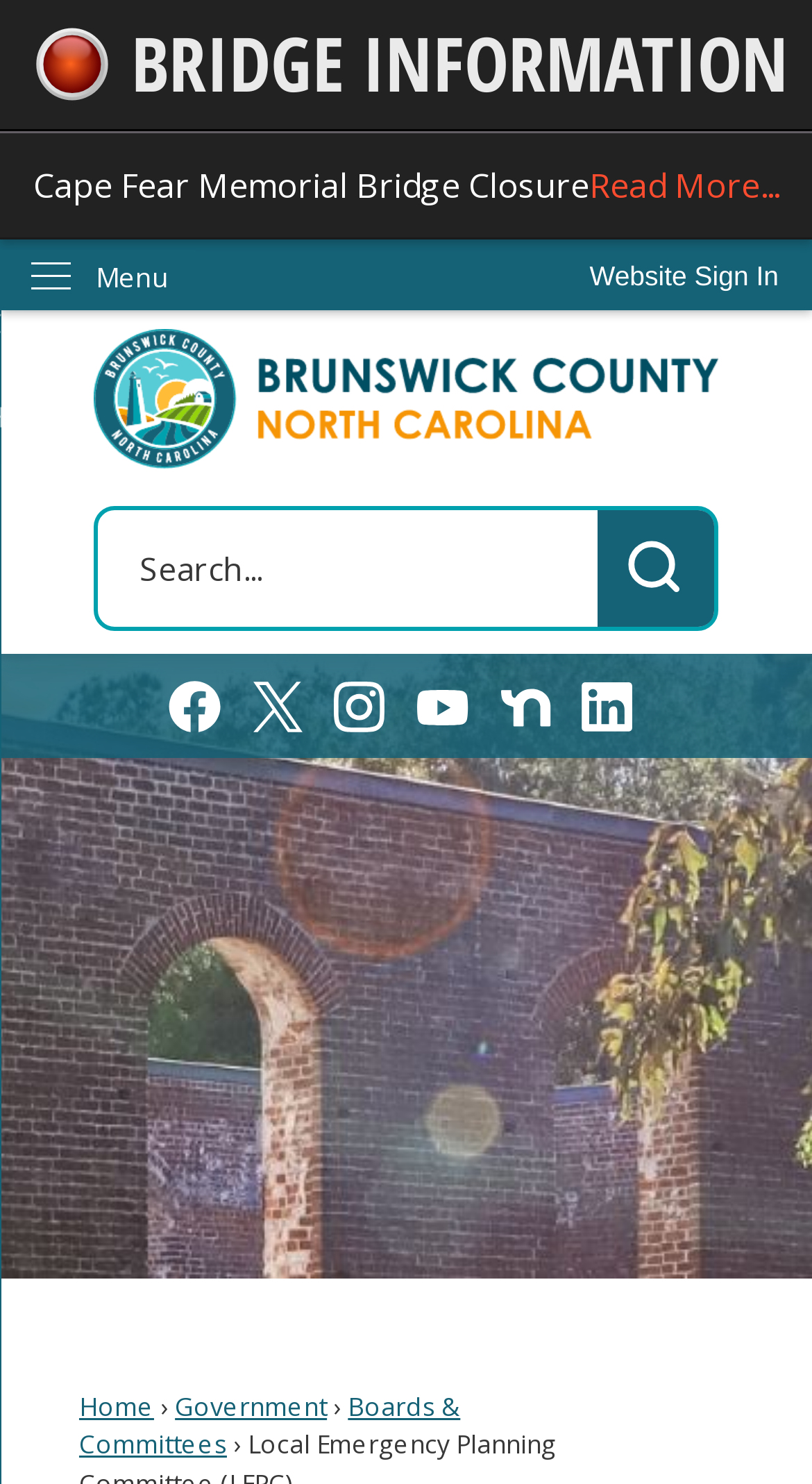Please mark the bounding box coordinates of the area that should be clicked to carry out the instruction: "Search for something".

[0.115, 0.341, 0.885, 0.426]